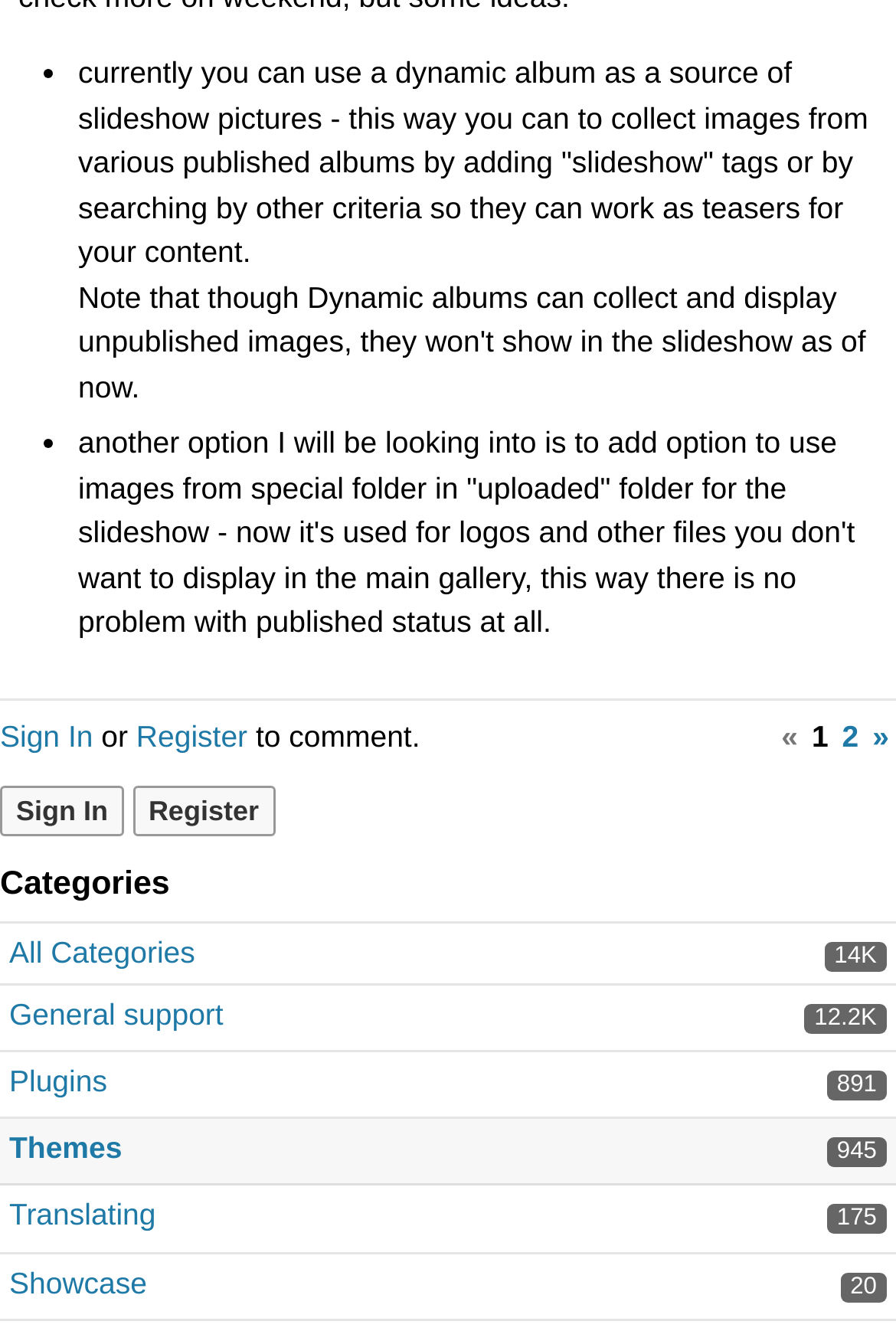How many categories are listed on the webpage?
Please provide a comprehensive answer based on the information in the image.

The webpage lists 6 categories: 'All Categories', 'General support', 'Plugins', 'Themes', 'Translating', and 'Showcase'.